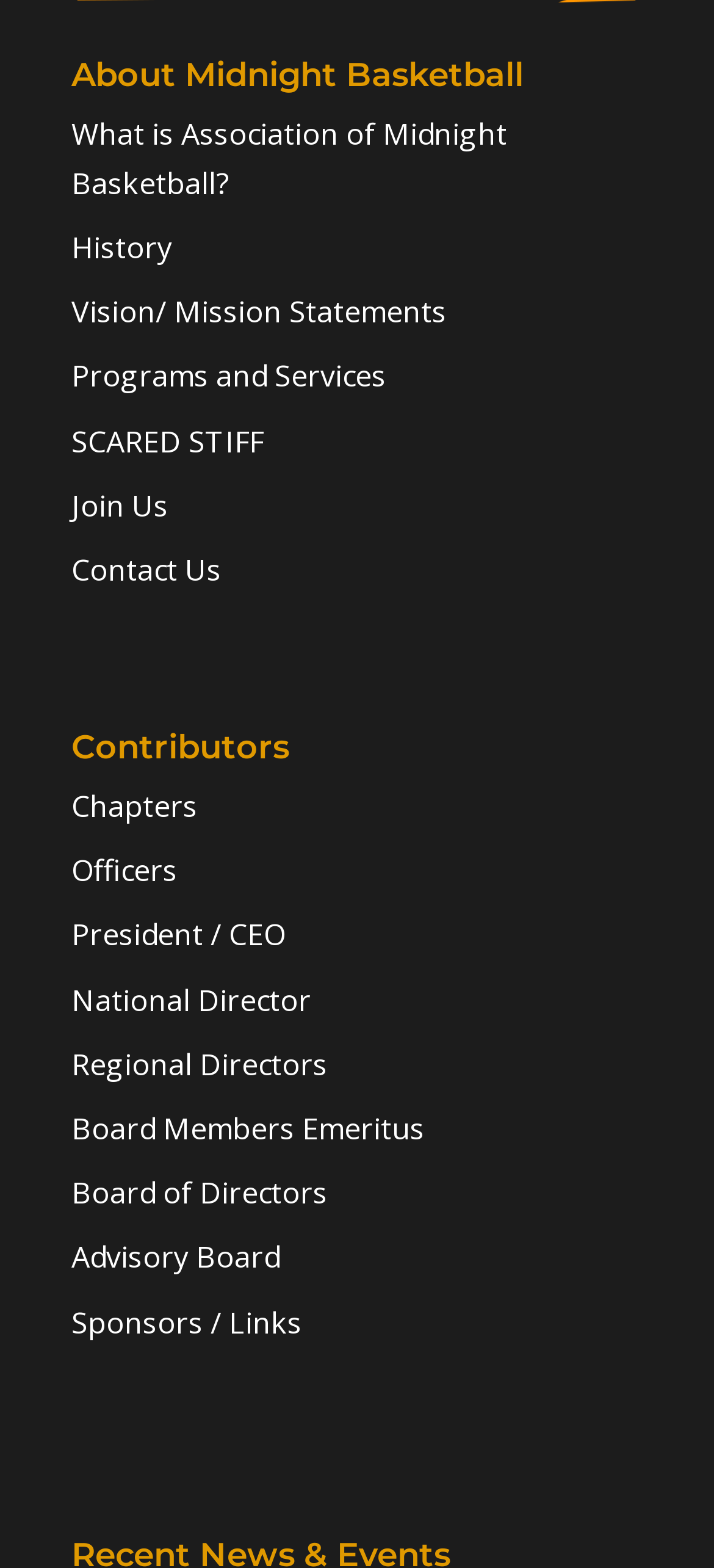Predict the bounding box coordinates of the area that should be clicked to accomplish the following instruction: "Get information about the contributors". The bounding box coordinates should consist of four float numbers between 0 and 1, i.e., [left, top, right, bottom].

[0.1, 0.466, 0.9, 0.499]